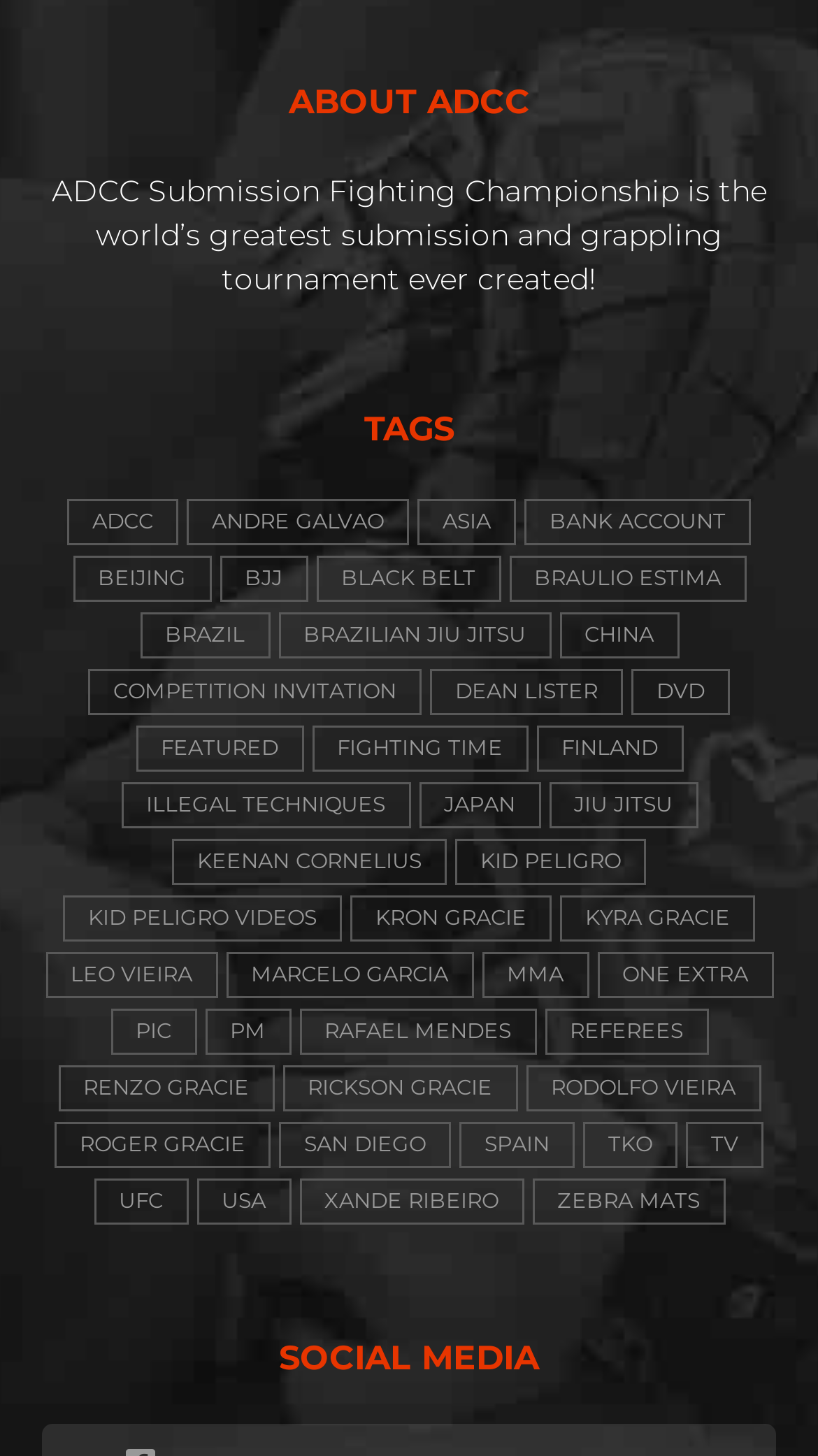Locate the bounding box coordinates of the item that should be clicked to fulfill the instruction: "View 'BJJ' items".

[0.268, 0.382, 0.376, 0.413]